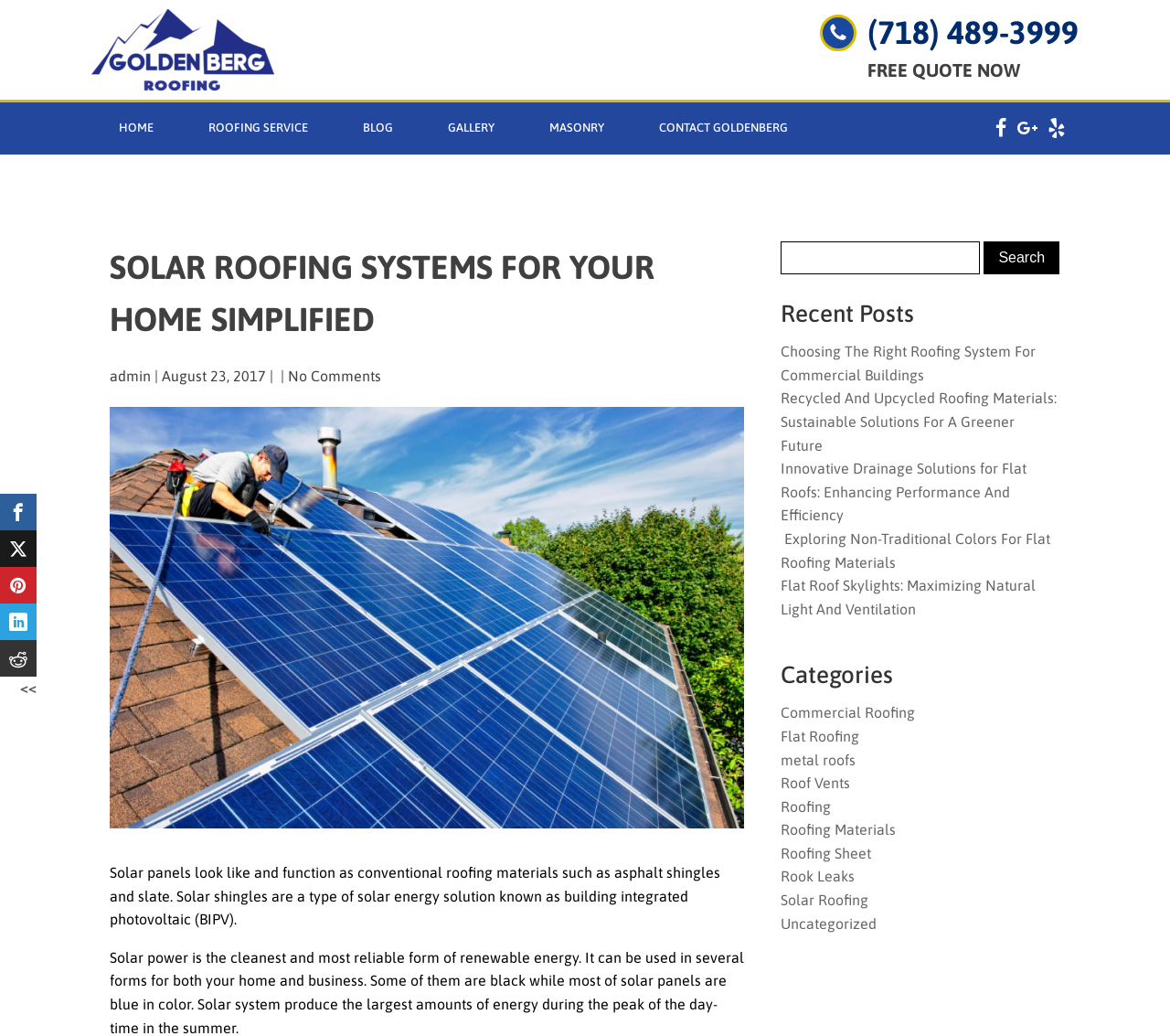Please answer the following question using a single word or phrase: 
What is the category of the blog post 'Choosing The Right Roofing System For Commercial Buildings'?

Commercial Roofing